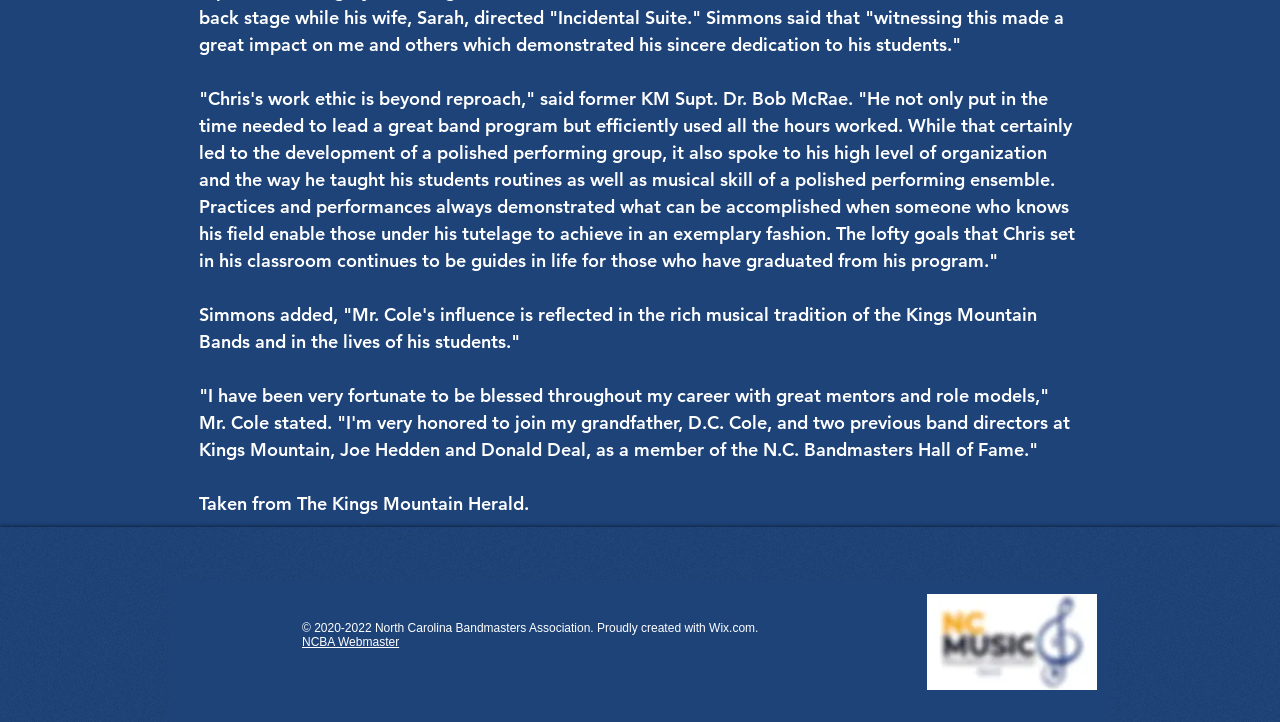Who is being quoted in the first paragraph?
From the details in the image, answer the question comprehensively.

The first paragraph starts with a quote, and the quote is attributed to 'former KM Supt. Dr. Bob McRae', indicating that he is the one being quoted.